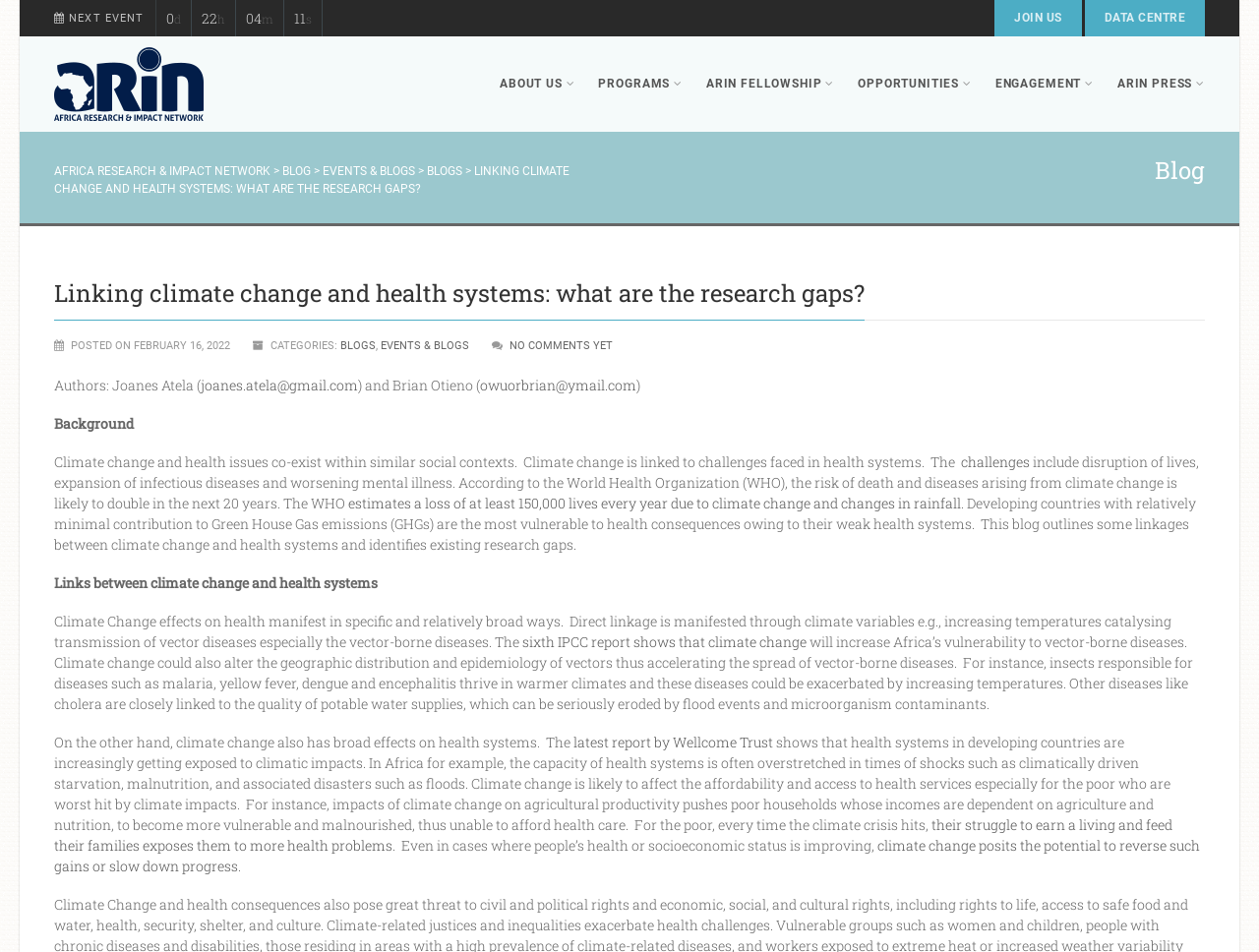Determine the bounding box of the UI element mentioned here: "All Categories". The coordinates must be in the format [left, top, right, bottom] with values ranging from 0 to 1.

None